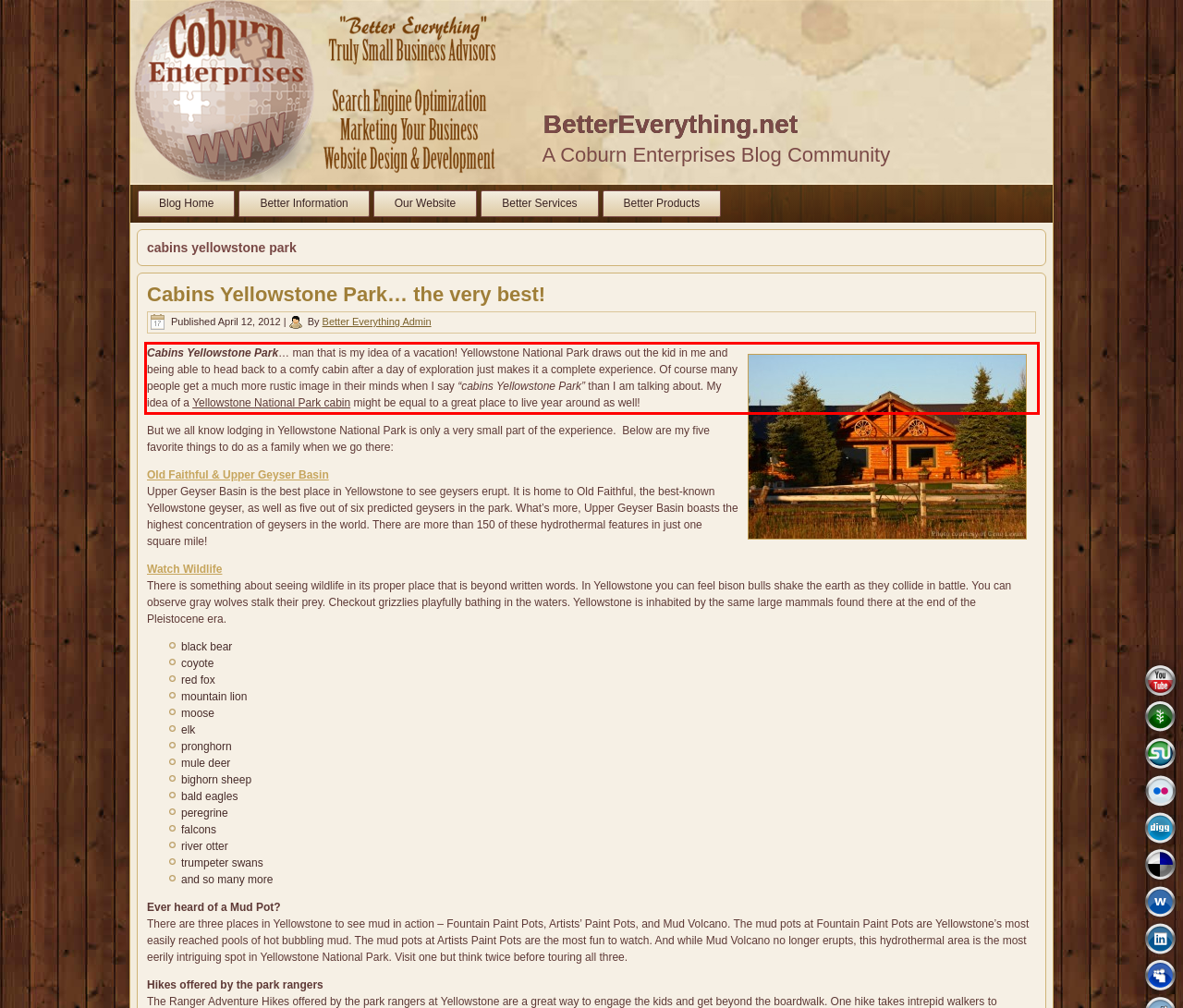You have a screenshot of a webpage with a UI element highlighted by a red bounding box. Use OCR to obtain the text within this highlighted area.

Cabins Yellowstone Park… man that is my idea of a vacation! Yellowstone National Park draws out the kid in me and being able to head back to a comfy cabin after a day of exploration just makes it a complete experience. Of course many people get a much more rustic image in their minds when I say “cabins Yellowstone Park” than I am talking about. My idea of a Yellowstone National Park cabin might be equal to a great place to live year around as well!